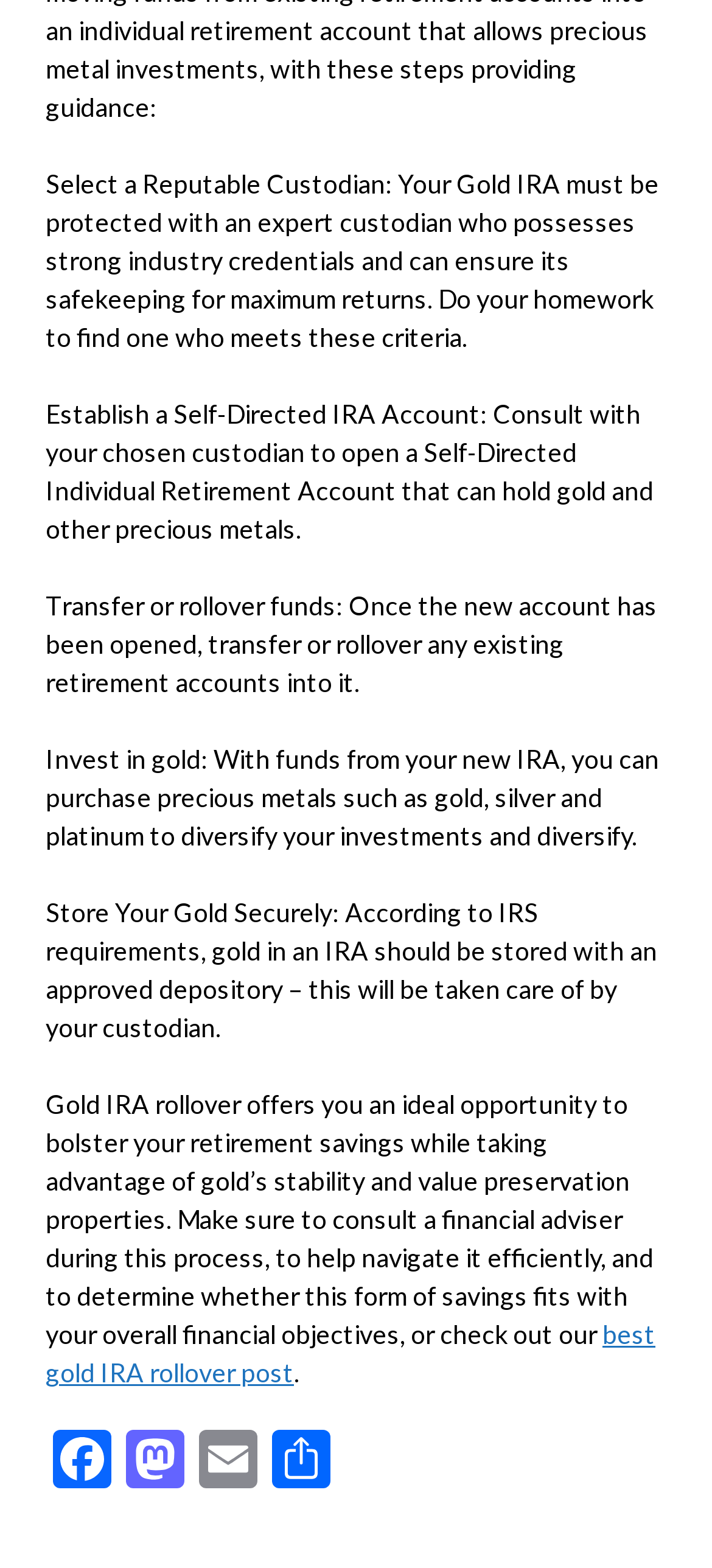Calculate the bounding box coordinates of the UI element given the description: "Facebook".

[0.064, 0.912, 0.167, 0.954]